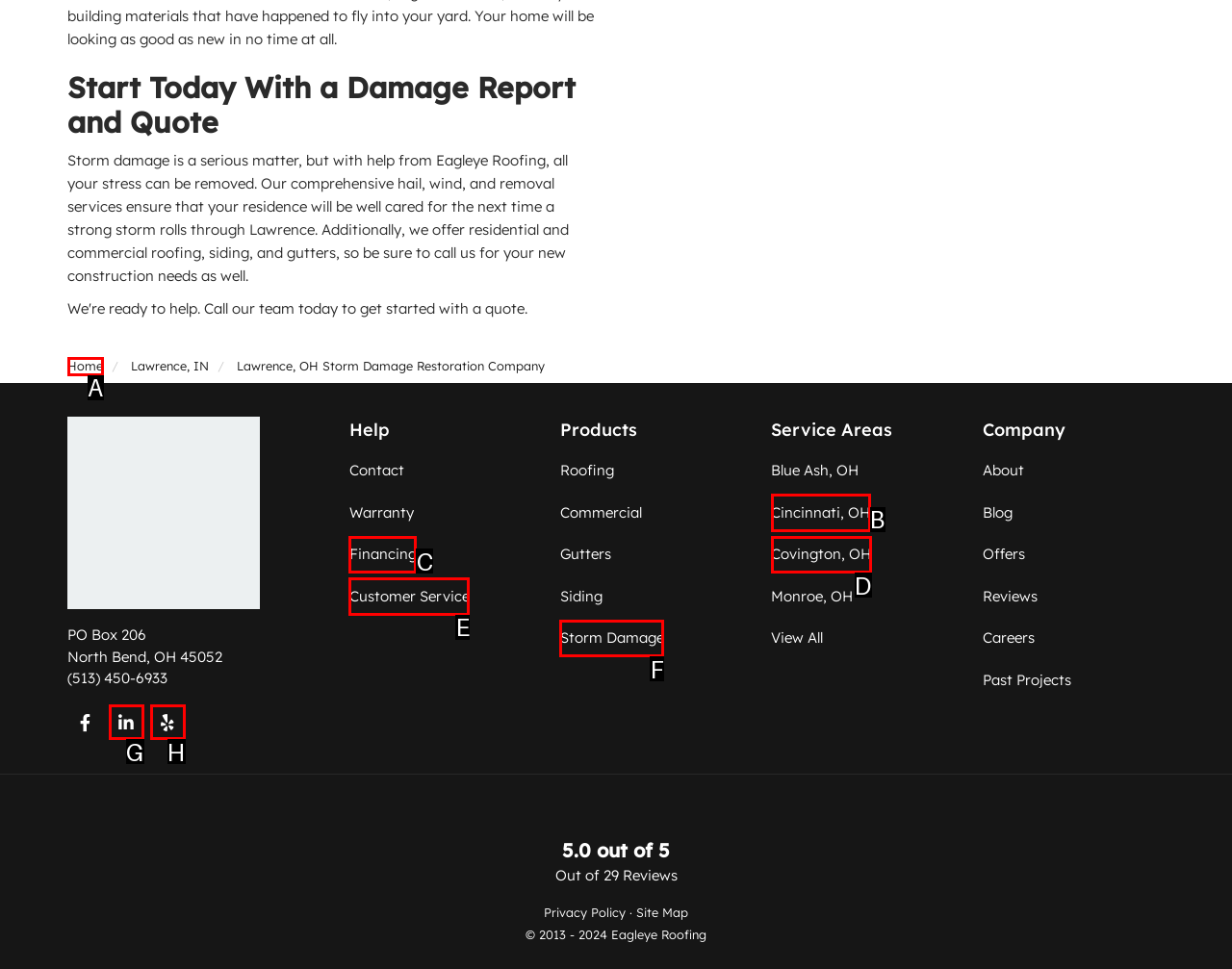Select the letter that corresponds to the description: Storm Damage. Provide your answer using the option's letter.

F